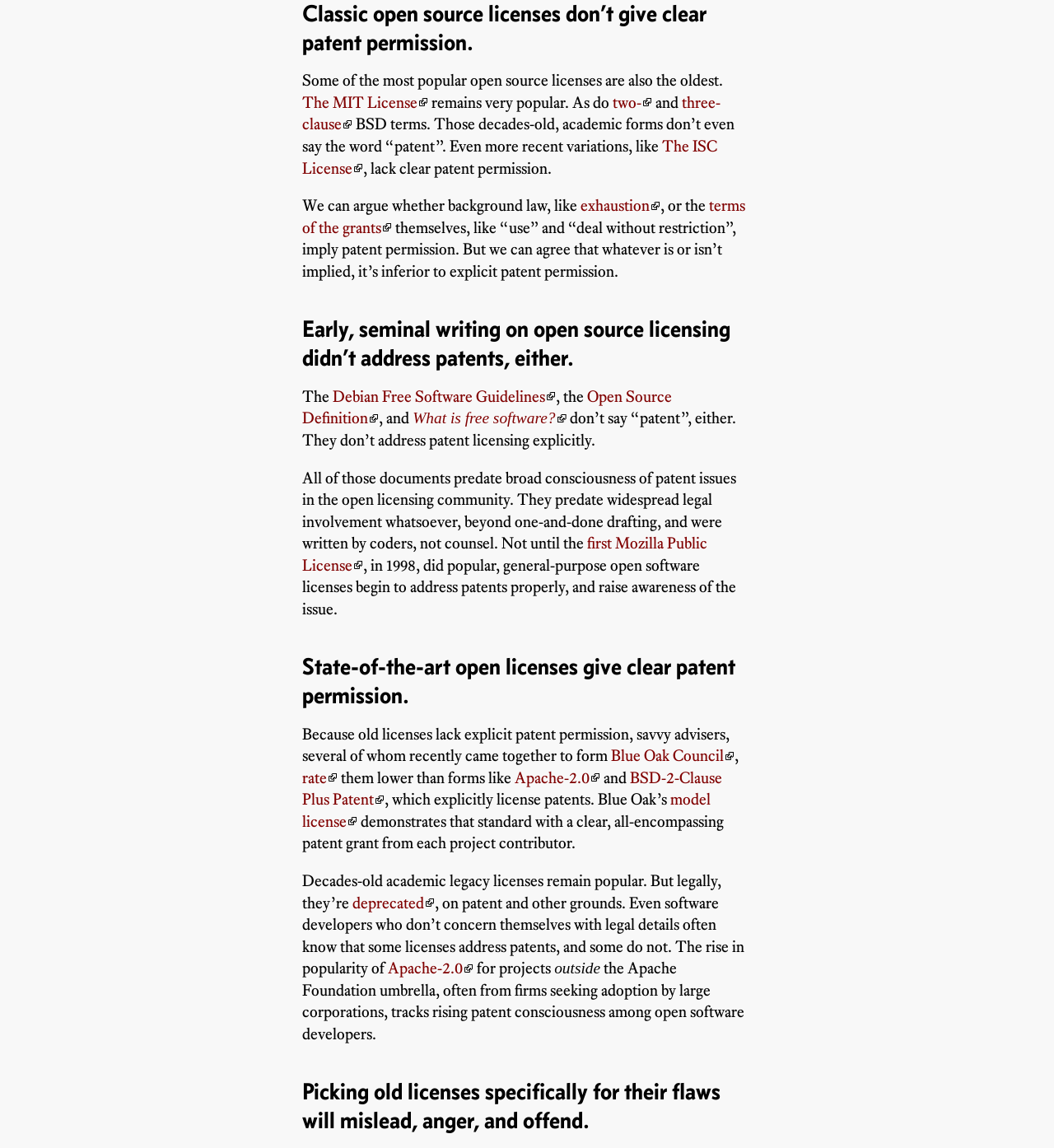Respond with a single word or phrase to the following question:
Why are old licenses like BSD-2-Clause considered deprecated?

Patent and other grounds